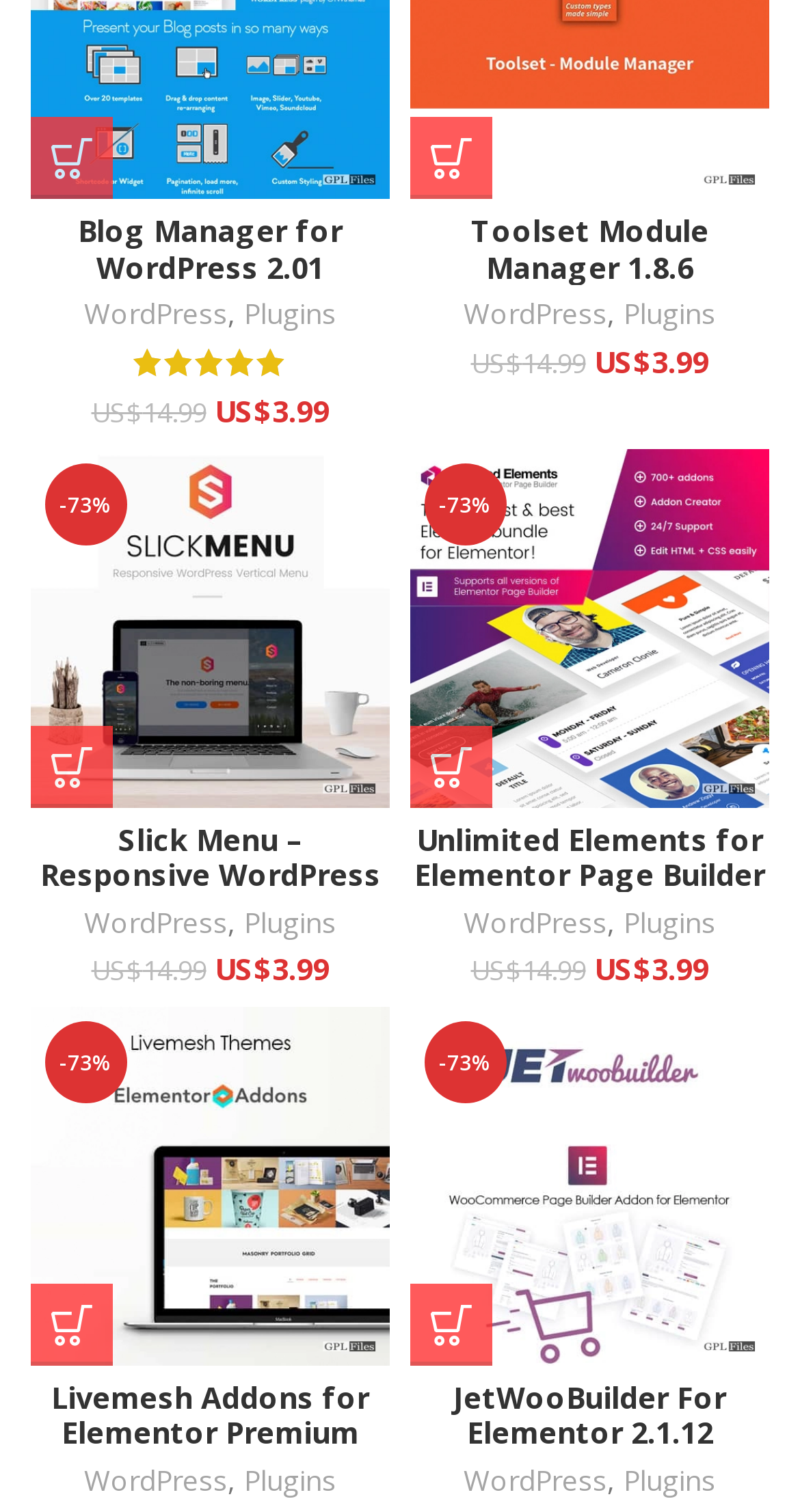Locate and provide the bounding box coordinates for the HTML element that matches this description: "Add to cart".

[0.038, 0.848, 0.141, 0.903]